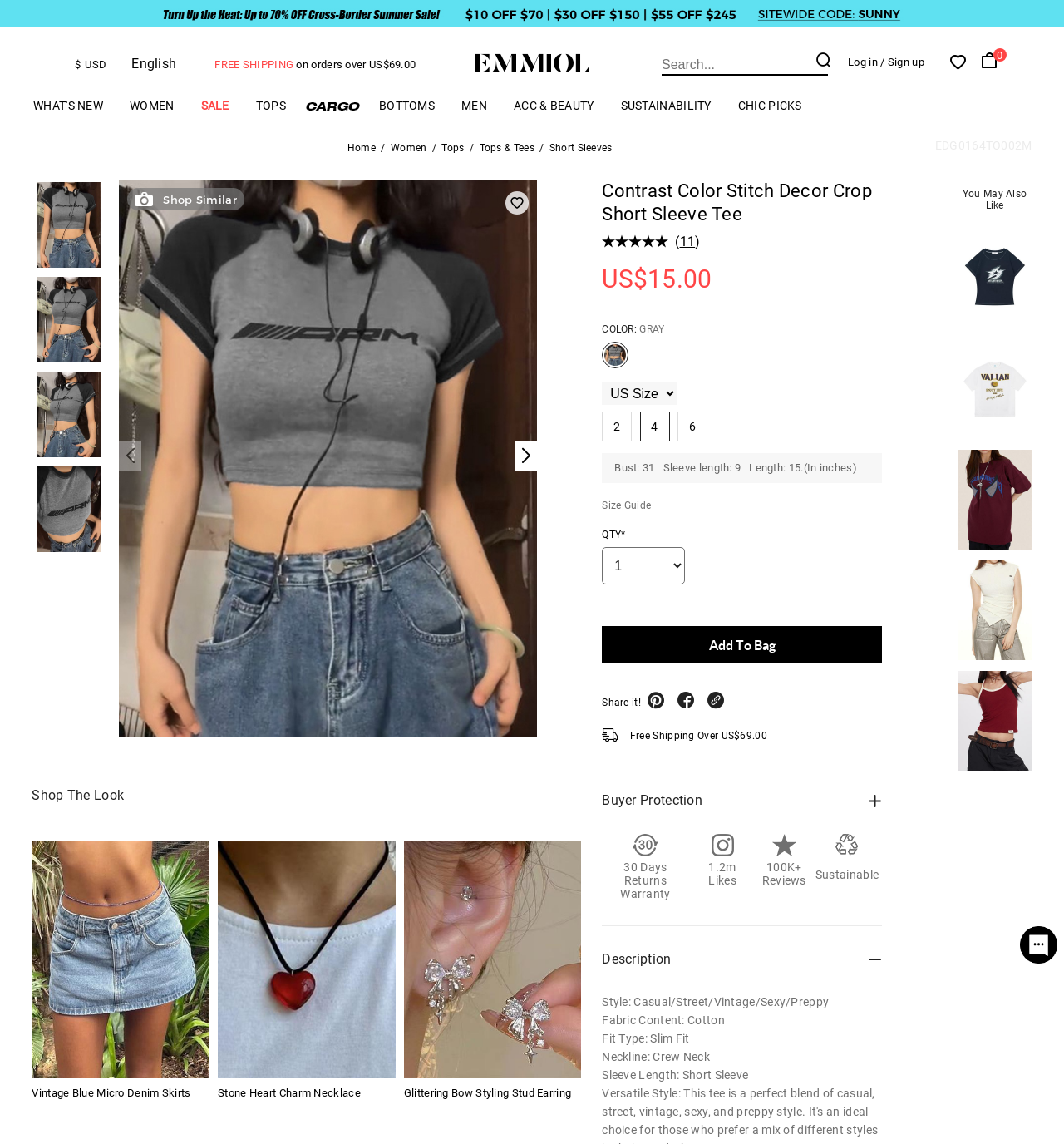Predict the bounding box coordinates of the area that should be clicked to accomplish the following instruction: "Get free shipping on orders over US$69.00". The bounding box coordinates should consist of four float numbers between 0 and 1, i.e., [left, top, right, bottom].

[0.202, 0.039, 0.391, 0.051]